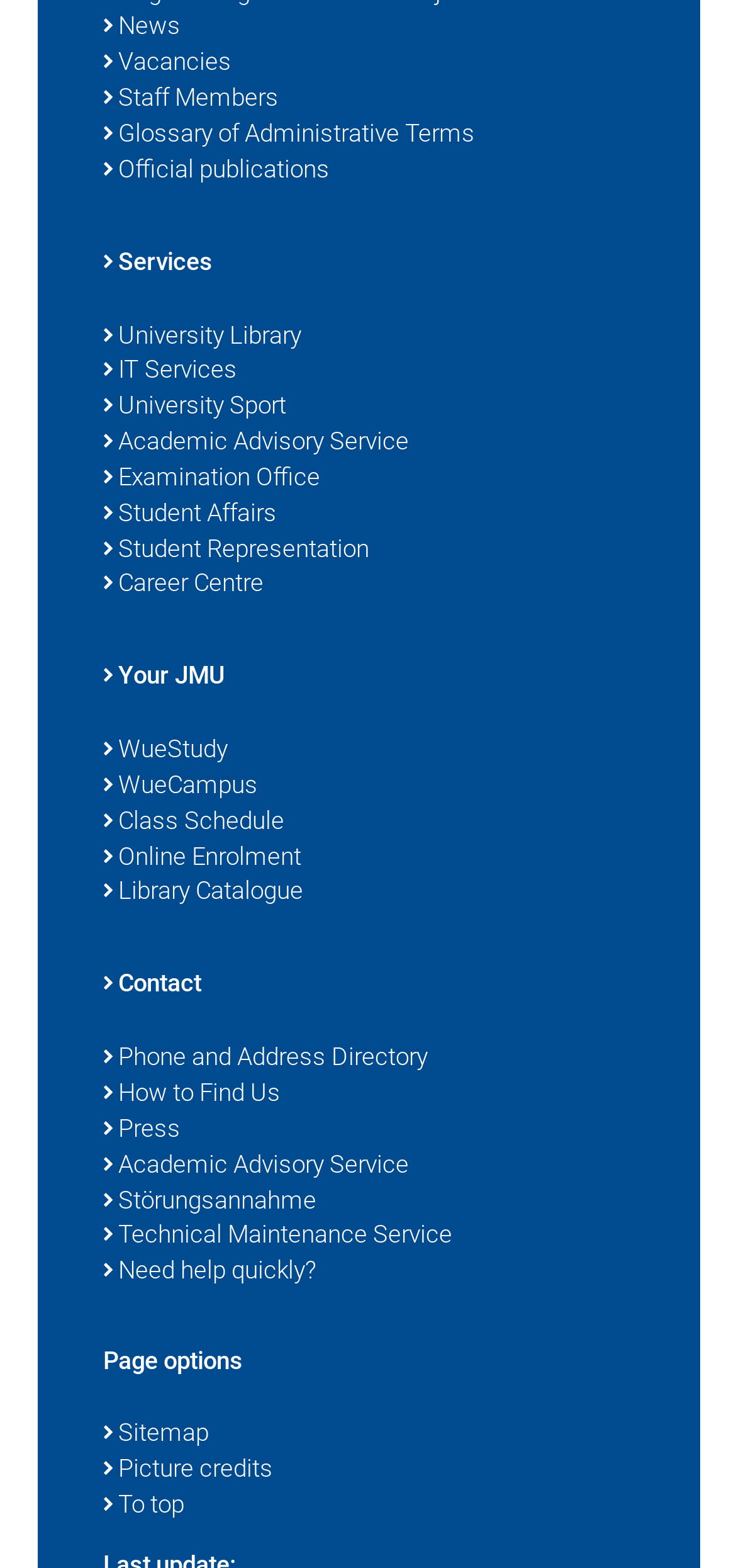Given the description of a UI element: "Contact", identify the bounding box coordinates of the matching element in the webpage screenshot.

[0.14, 0.617, 0.86, 0.64]